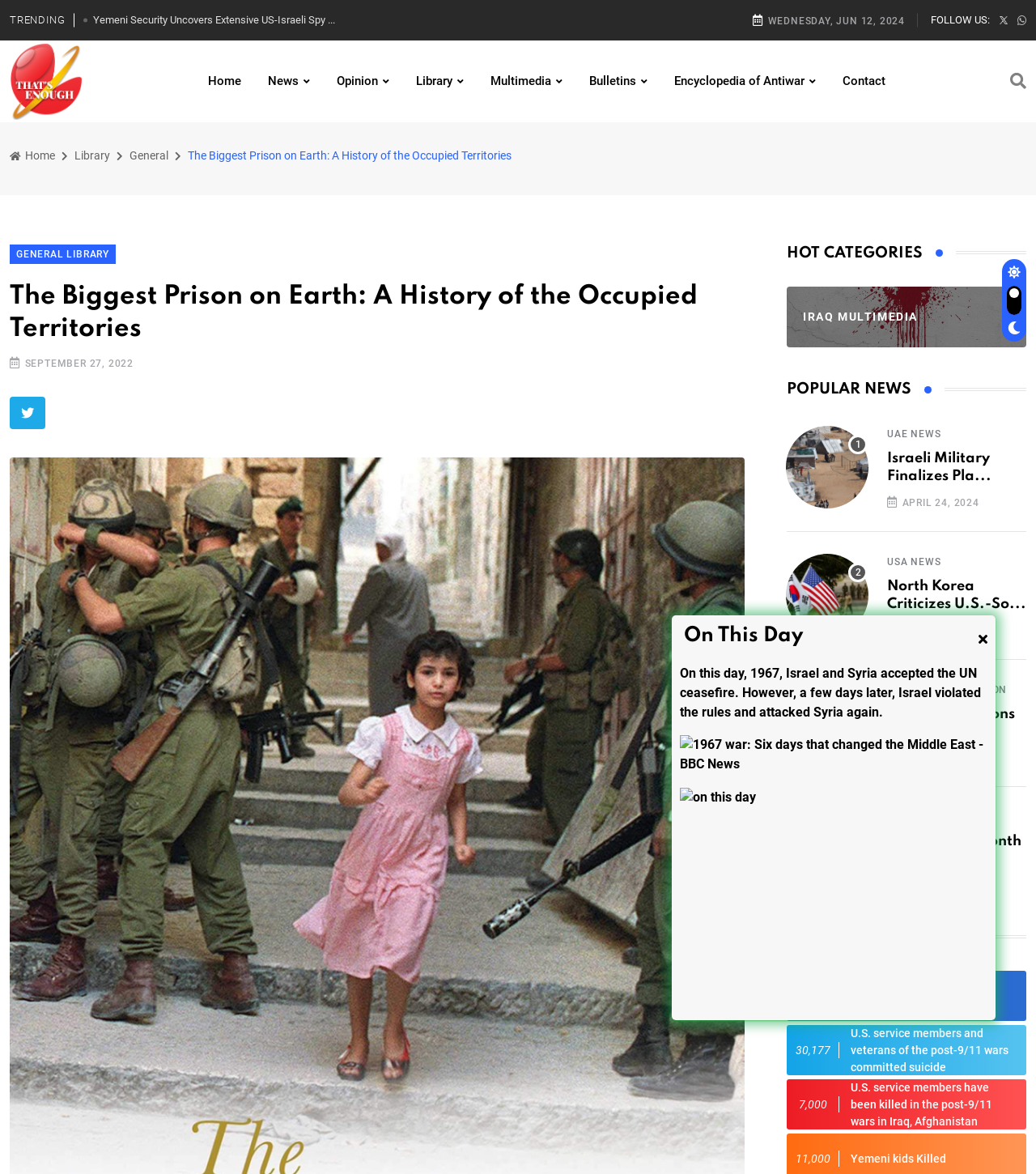Specify the bounding box coordinates of the area to click in order to follow the given instruction: "Browse the 'HOT CATEGORIES' section."

[0.759, 0.207, 0.991, 0.224]